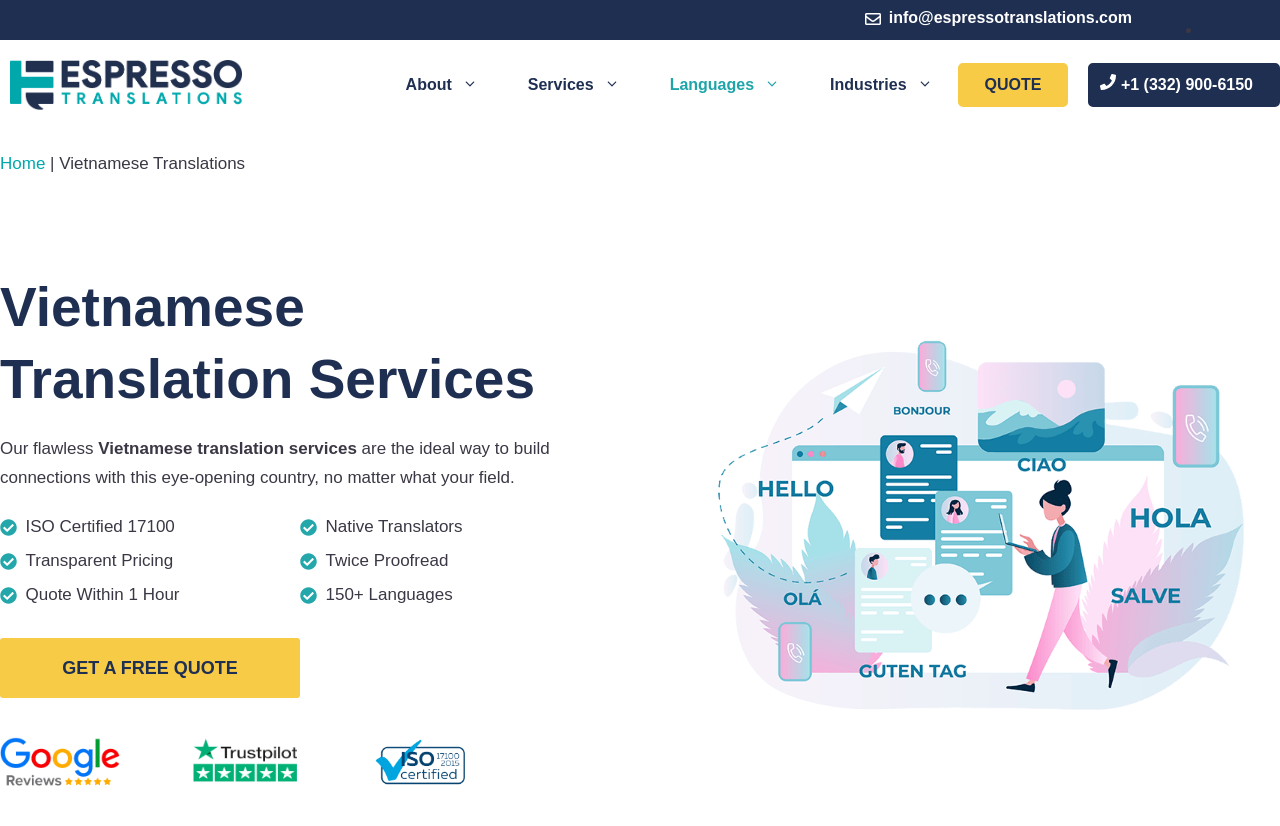Locate the bounding box coordinates of the area to click to fulfill this instruction: "Get an instant quote". The bounding box should be presented as four float numbers between 0 and 1, in the order [left, top, right, bottom].

[0.748, 0.076, 0.835, 0.13]